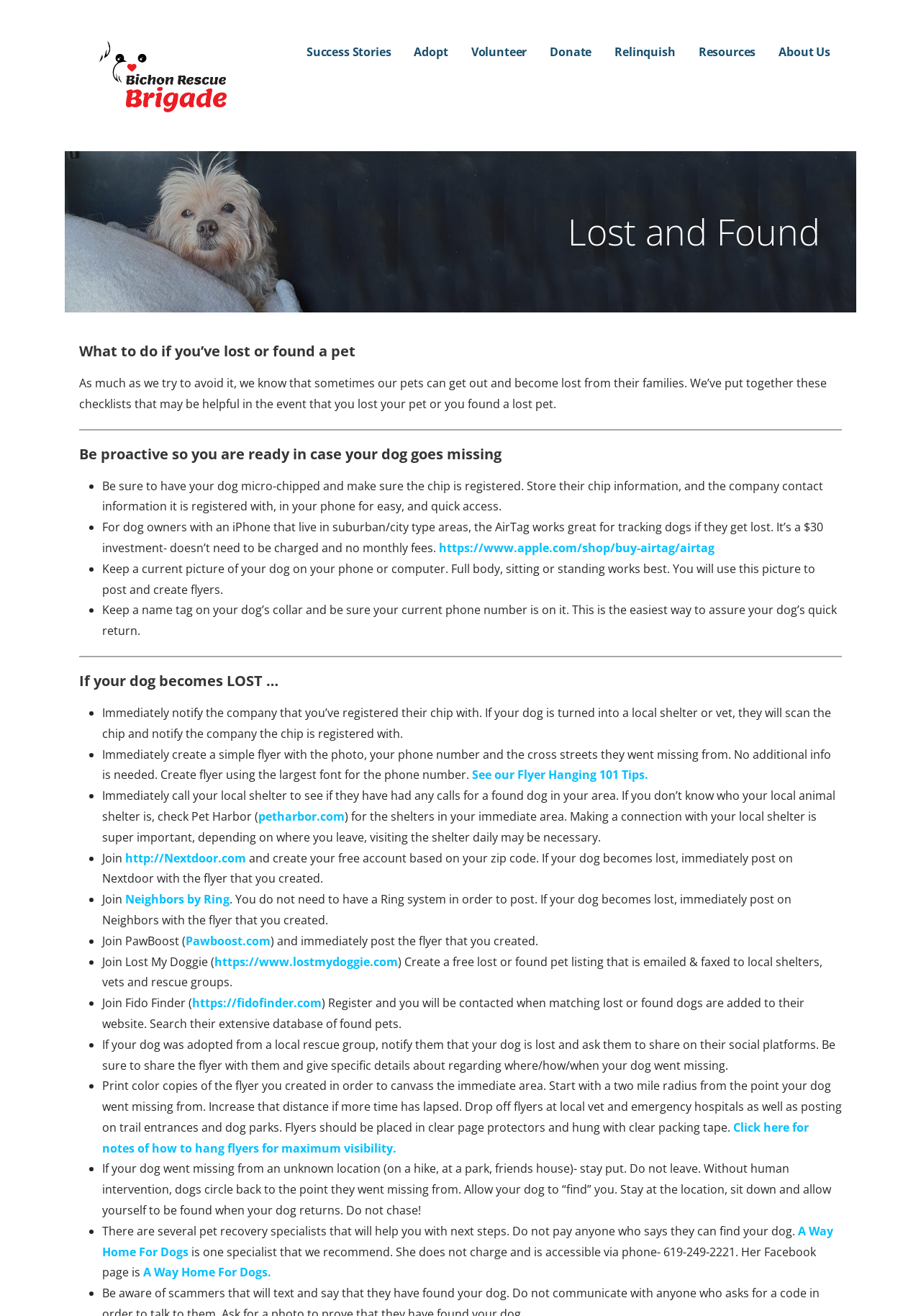Articulate a detailed summary of the webpage's content and design.

The webpage is about lost and found pets, specifically providing guidance on what to do if you've lost or found a pet. At the top, there is a logo and a link to "Bichon Rescue Brigade" with an image of the same name. Below that, there is a heading "Lost and Found" with a subheading "What to do if you've lost or found a pet". 

The main content is divided into two sections: "Be proactive so you are ready in case your dog goes missing" and "If your dog becomes LOST …". The first section provides a list of tips on how to prepare for the possibility of your dog getting lost, such as micro-chipping, using an AirTag, keeping a current picture of your dog, and keeping a name tag on your dog's collar.

The second section provides a list of steps to take if your dog becomes lost, including notifying the company that you've registered their chip with, creating a simple flyer with a photo and your phone number, calling your local shelter, posting on Nextdoor and Neighbors by Ring, and joining PawBoost, Lost My Doggie, and Fido Finder. 

There are also links to external resources, such as Apple's AirTag page, Pet Harbor, and various pet recovery specialists. Throughout the page, there are separators and horizontal lines that separate the different sections and lists.